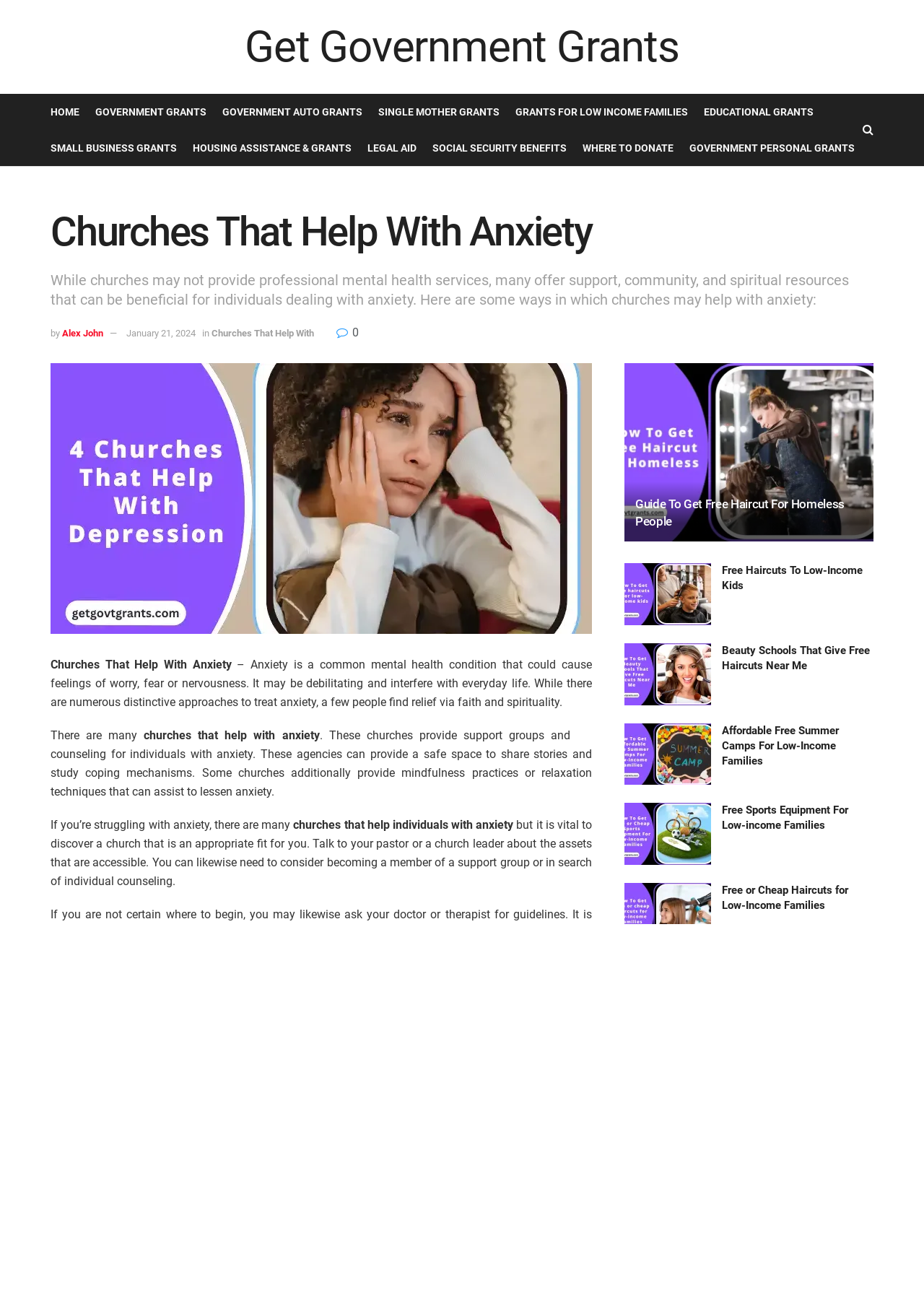Kindly determine the bounding box coordinates for the clickable area to achieve the given instruction: "Read the article 'How To Get Free Haircut For Homeless'".

[0.676, 0.278, 0.945, 0.415]